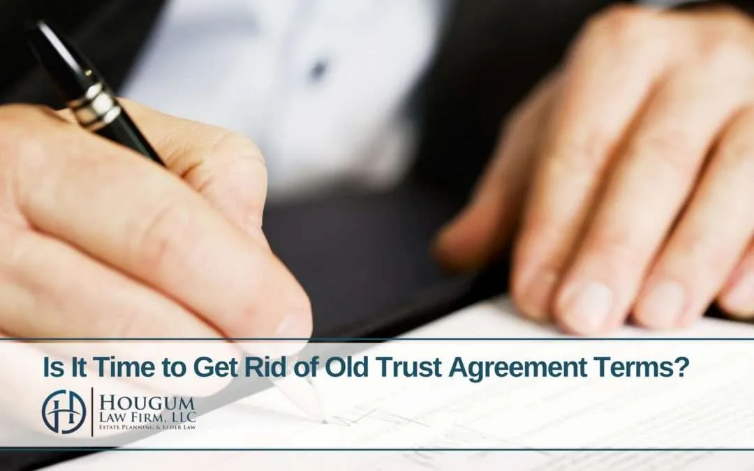Please answer the following question using a single word or phrase: 
Whose branding is displayed in the bottom left corner?

Hougum Law Firm